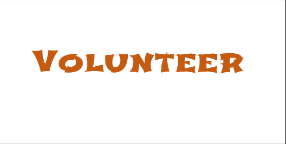Give a comprehensive caption that covers the entire image content.

The image features the word "VOLUNTEER" prominently displayed in a bold, stylized font. The text is rendered in an earthy orange color against a plain white background, symbolizing energy and enthusiasm for community service. This visual element is likely associated with initiatives encouraged by local organizations, promoting volunteer opportunities and community involvement, particularly within the context of outdoor and recreational activities associated with parks and forests, as highlighted in the surrounding content. The design captures attention and invokes a spirit of collaboration and support for local environments and wildlife.